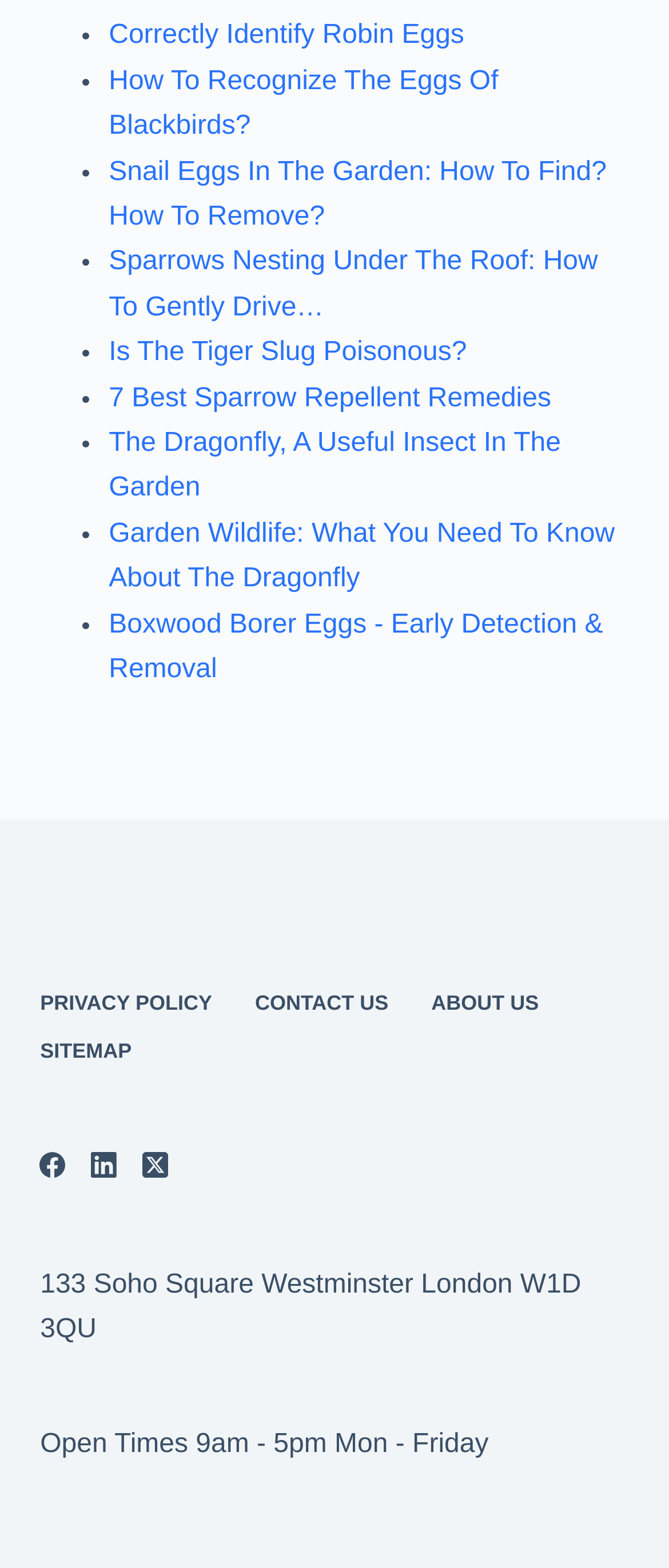Please respond to the question using a single word or phrase:
What are the operating hours mentioned on the webpage?

9am - 5pm Mon - Friday